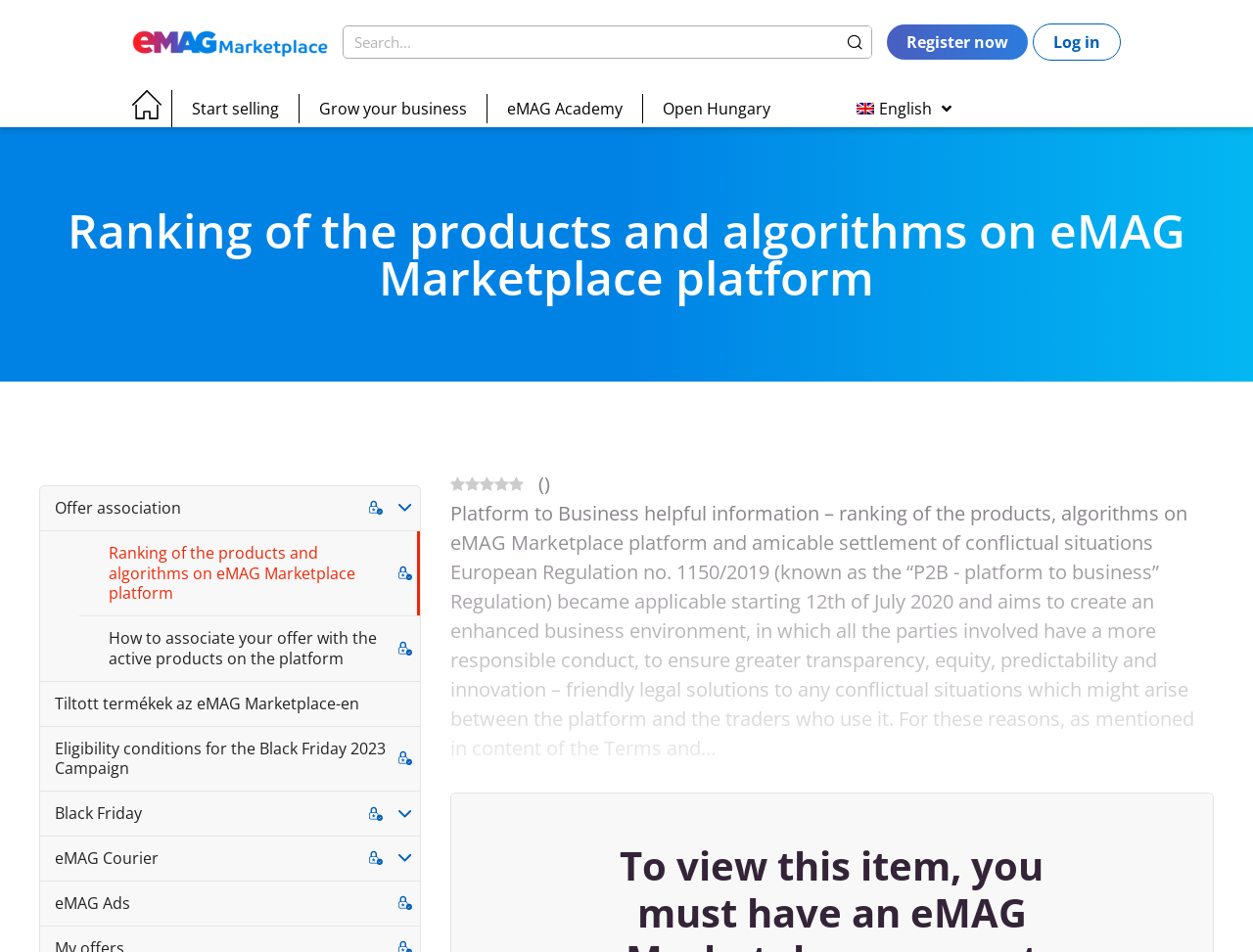What is the platform's purpose?
Give a detailed explanation using the information visible in the image.

Based on the webpage content, the platform aims to create an enhanced business environment, ensuring greater transparency, equity, predictability, and innovation-friendly legal solutions to any conflictual situations between the platform and traders.